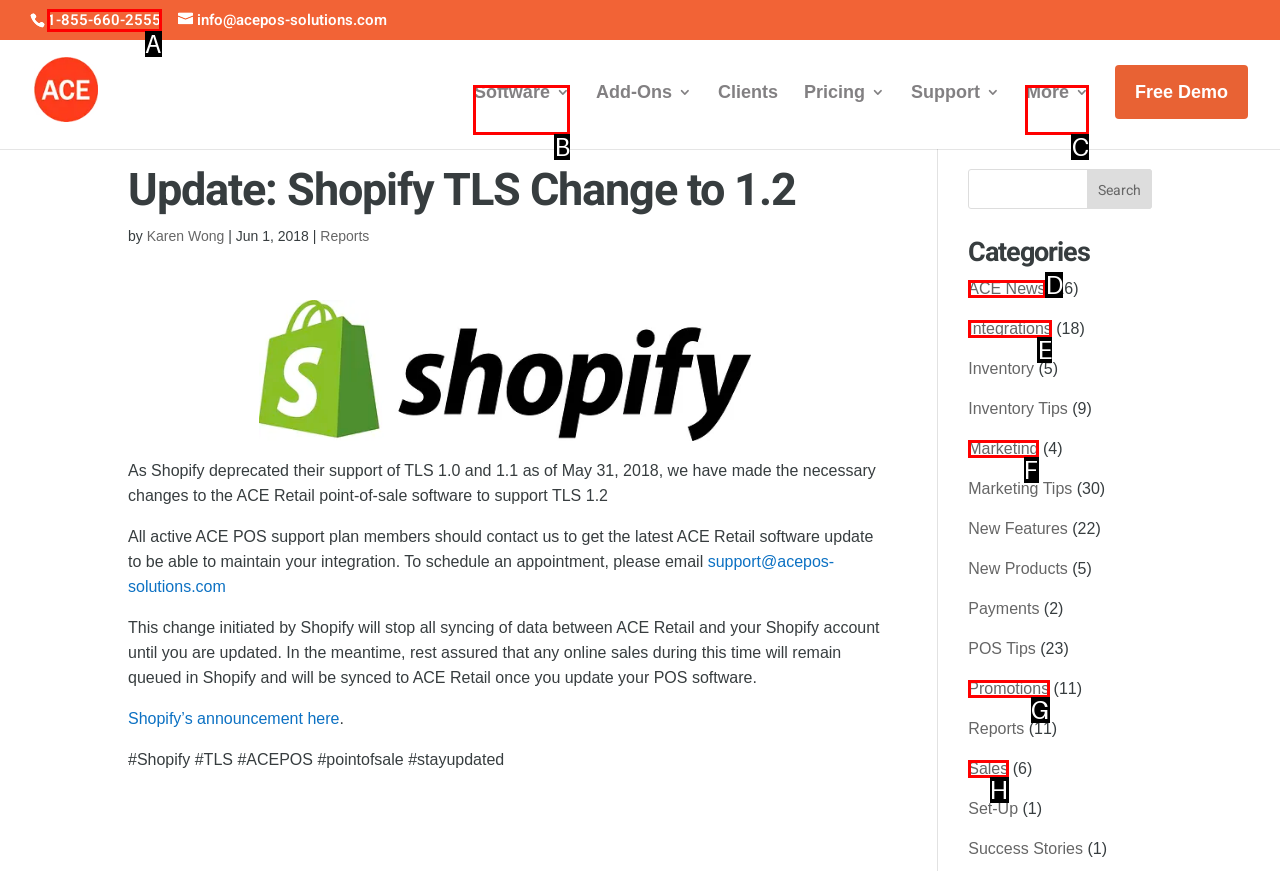Which option should be clicked to complete this task: Call the phone number
Reply with the letter of the correct choice from the given choices.

A